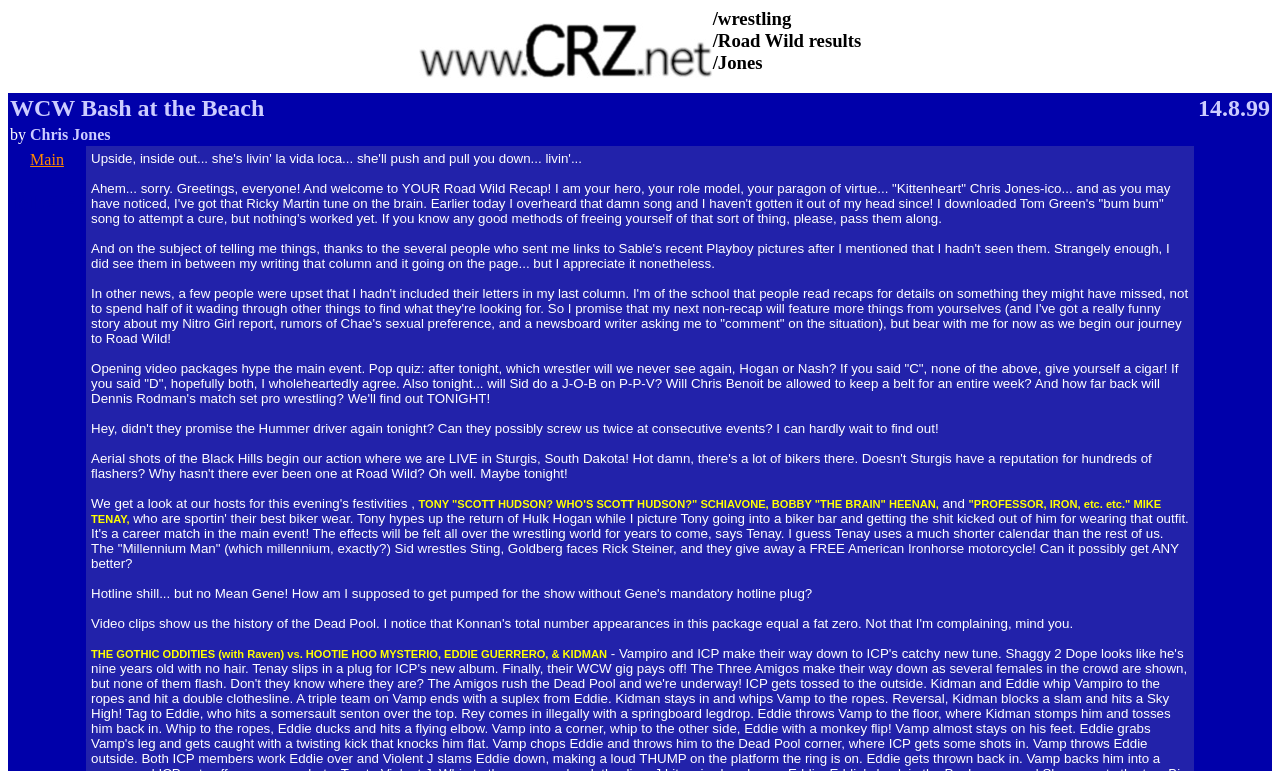Consider the image and give a detailed and elaborate answer to the question: 
What is the event being described?

Based on the webpage content, specifically the text 'Road Wild results' in the breadcrumb navigation and the mention of 'Road Wild' throughout the article, it can be inferred that the event being described is Road Wild.